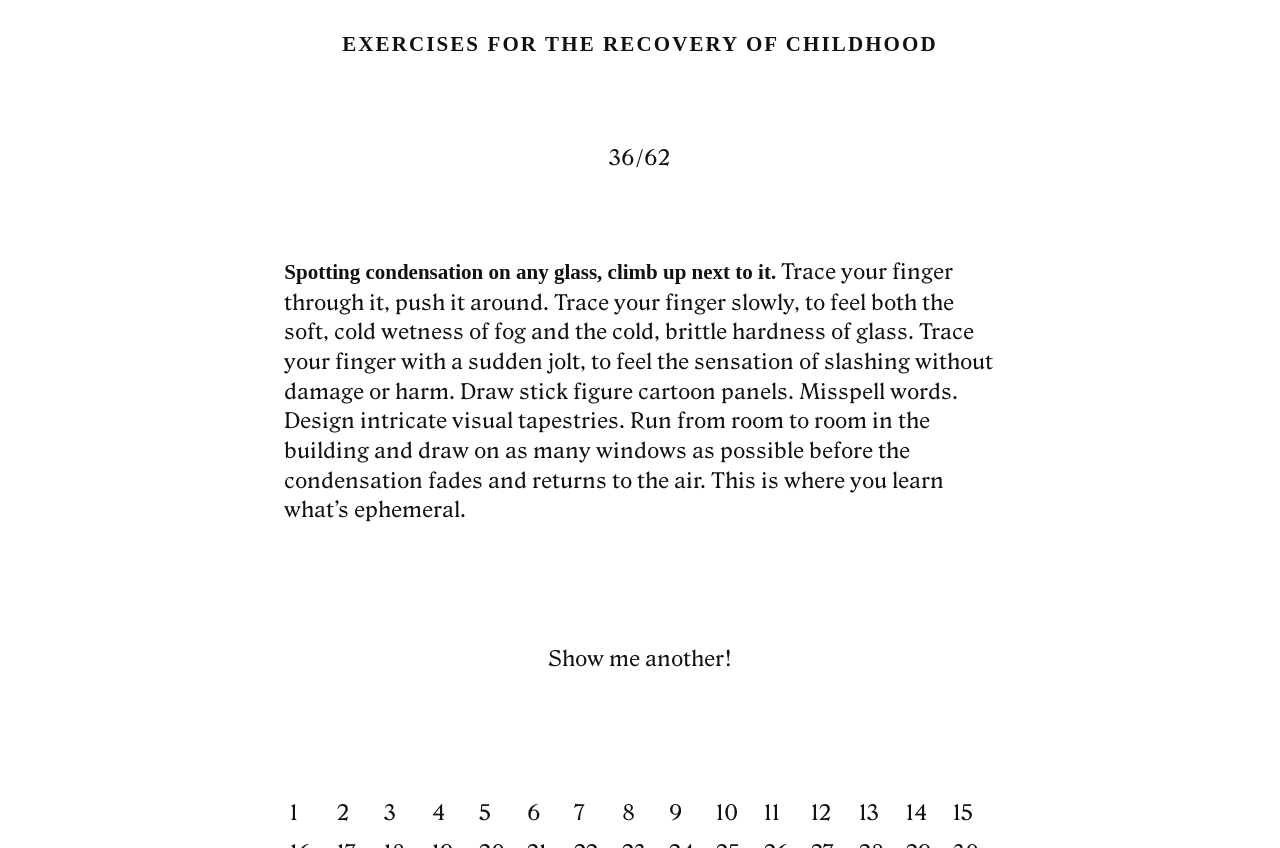Describe every aspect of the webpage comprehensively.

This webpage is about "Exercises for the Recovery of Childhood", a series of Facebook posts composed by Andy Stallings, a poet, teacher, father, and friend. 

At the top of the page, there is a large heading that reads "EXERCISES FOR THE RECOVERY OF CHILDHOOD". Below this heading, there is an article section that takes up most of the page. Within this section, there is a smaller heading that reads "36/62", indicating that this is the 36th exercise out of 62.

The main content of the page is a descriptive text that provides instructions for an exercise. The text describes an activity where the reader is encouraged to spot condensation on a glass surface, climb up next to it, and then trace their finger through the condensation, feeling the soft, cold wetness of the fog and the cold, brittle hardness of the glass. The text also suggests drawing stick figure cartoon panels, misspelling words, designing intricate visual tapestries, and running from room to room to draw on as many windows as possible before the condensation fades.

Below the main text, there is a link that reads "Show me another!", which suggests that there are more exercises available. At the very bottom of the page, there are 15 numbered links, ranging from "1" to "15", which likely lead to other exercises in the series.